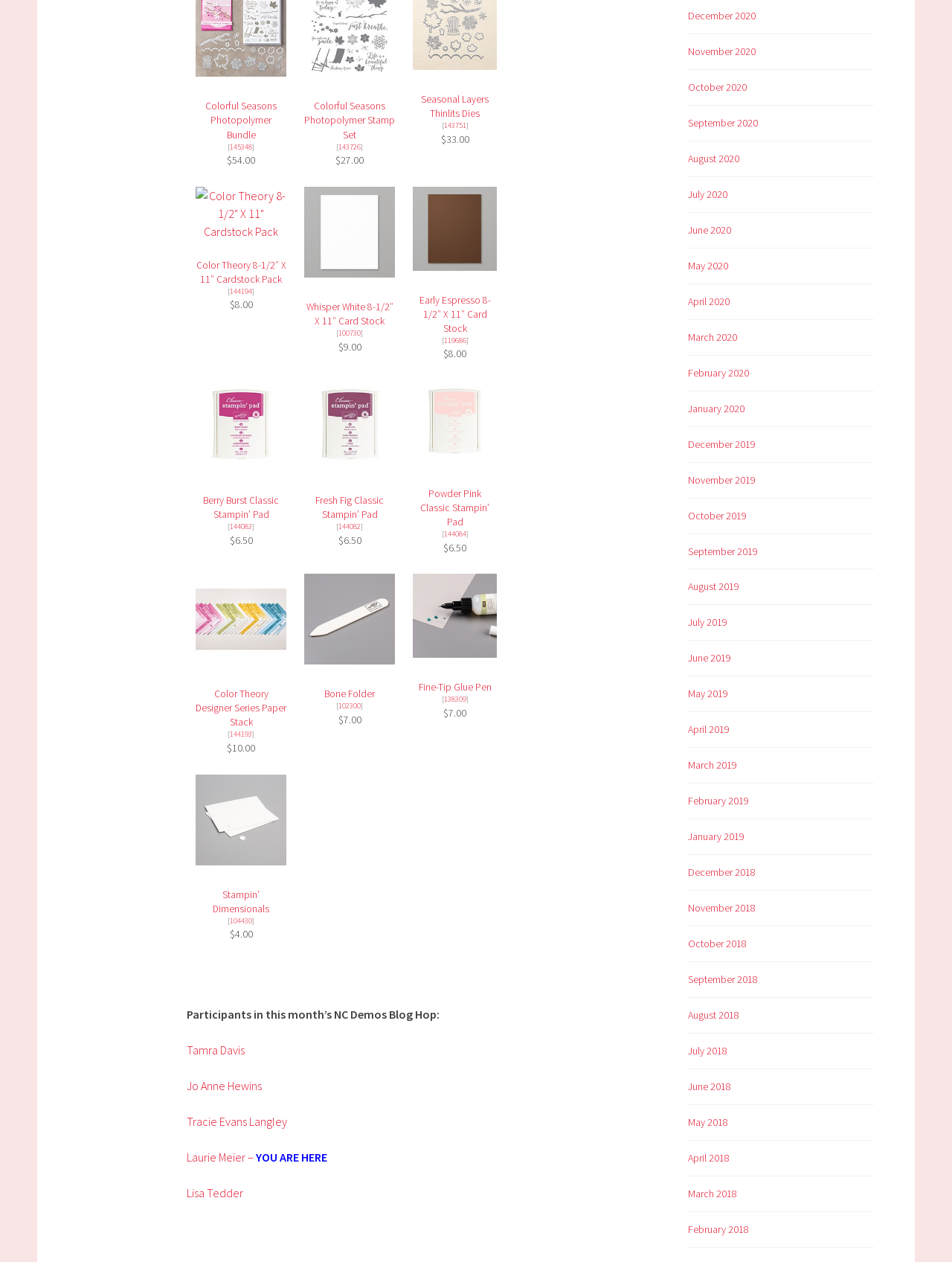Using the given element description, provide the bounding box coordinates (top-left x, top-left y, bottom-right x, bottom-right y) for the corresponding UI element in the screenshot: title="Powder Pink Classic Stampin' Pad"

[0.434, 0.358, 0.522, 0.37]